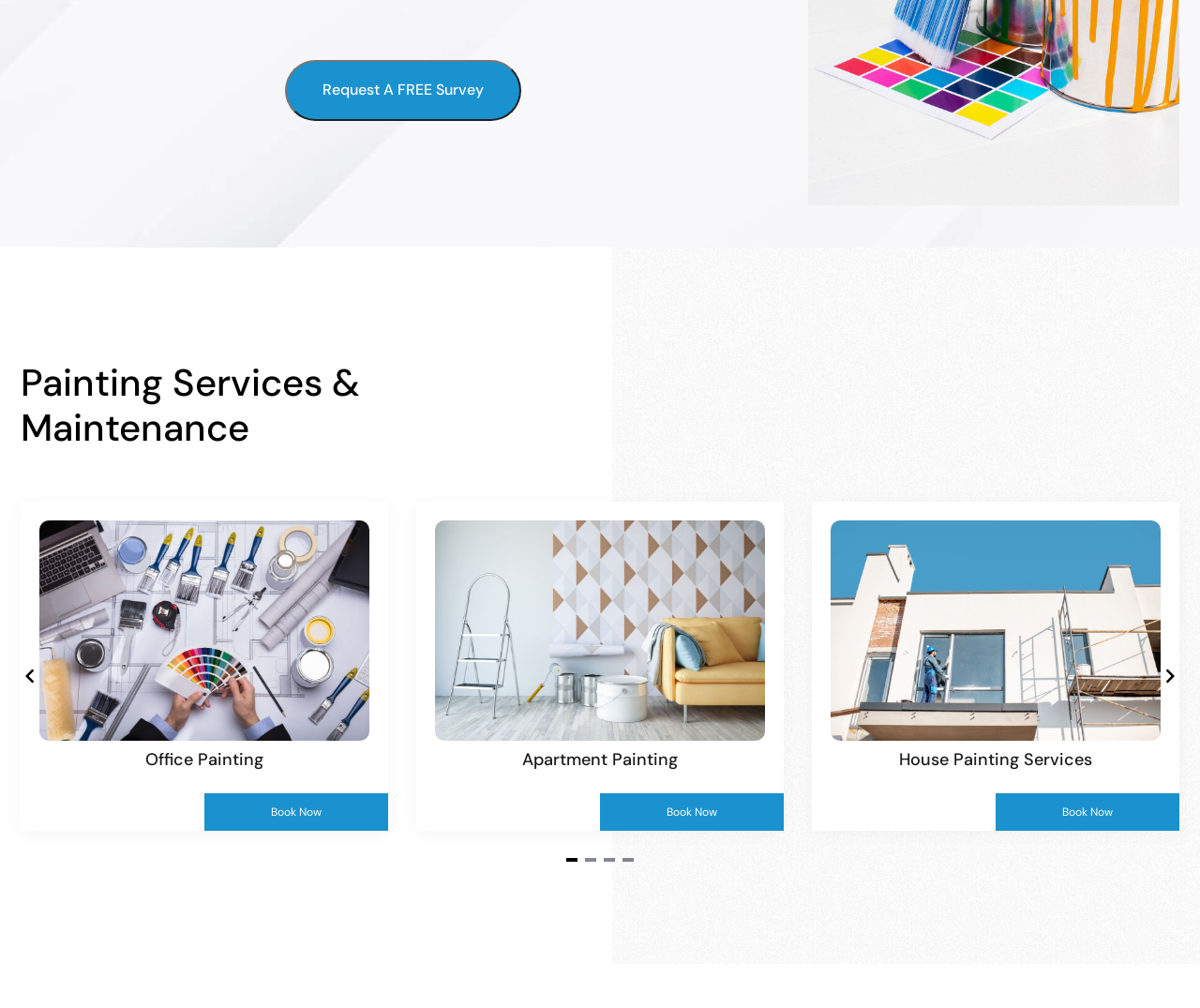Given the element description, predict the bounding box coordinates in the format (top-left x, top-left y, bottom-right x, bottom-right y), using floating point numbers between 0 and 1: Book Now

[0.83, 0.787, 0.983, 0.824]